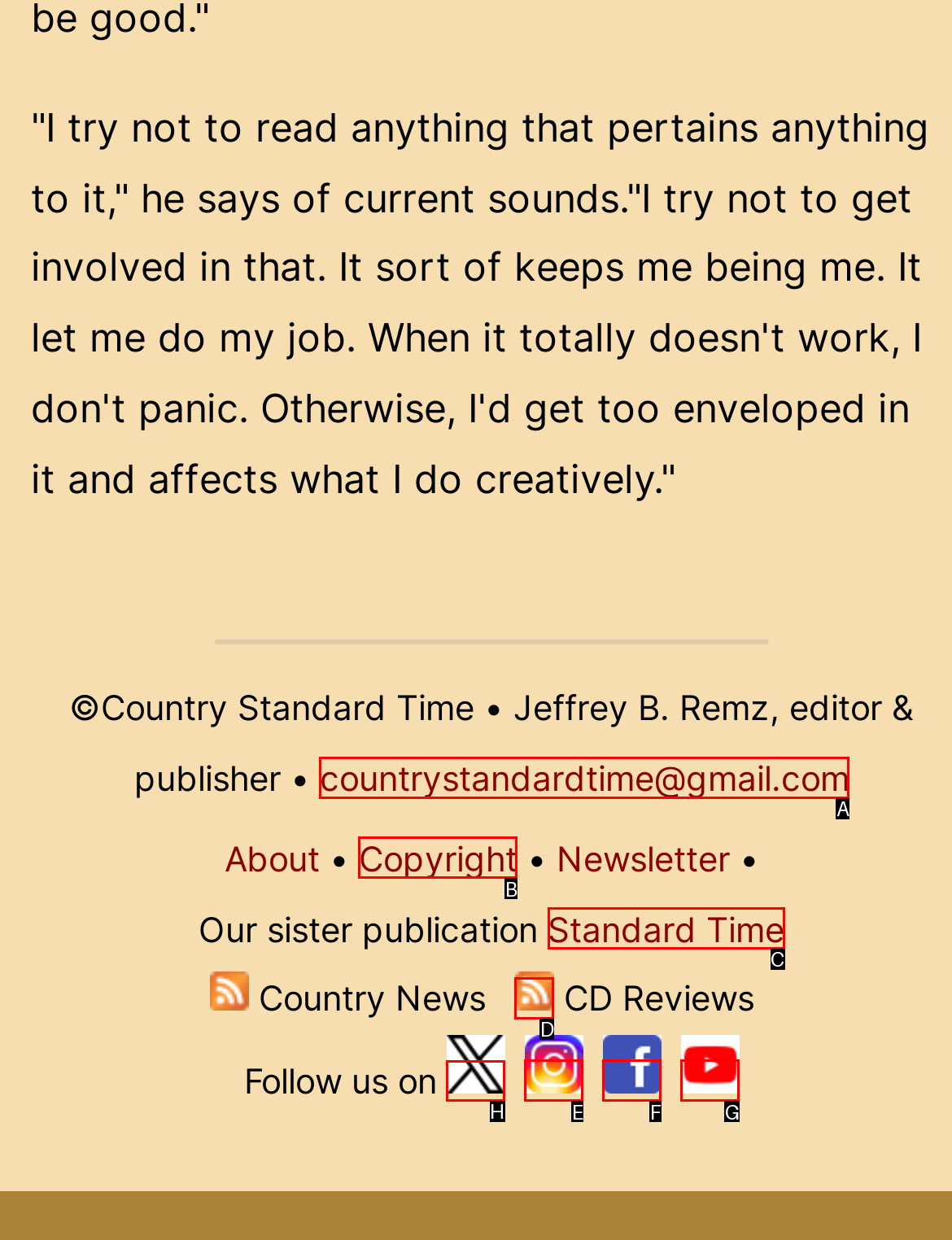Pick the HTML element that should be clicked to execute the task: Follow on Twitter
Respond with the letter corresponding to the correct choice.

H